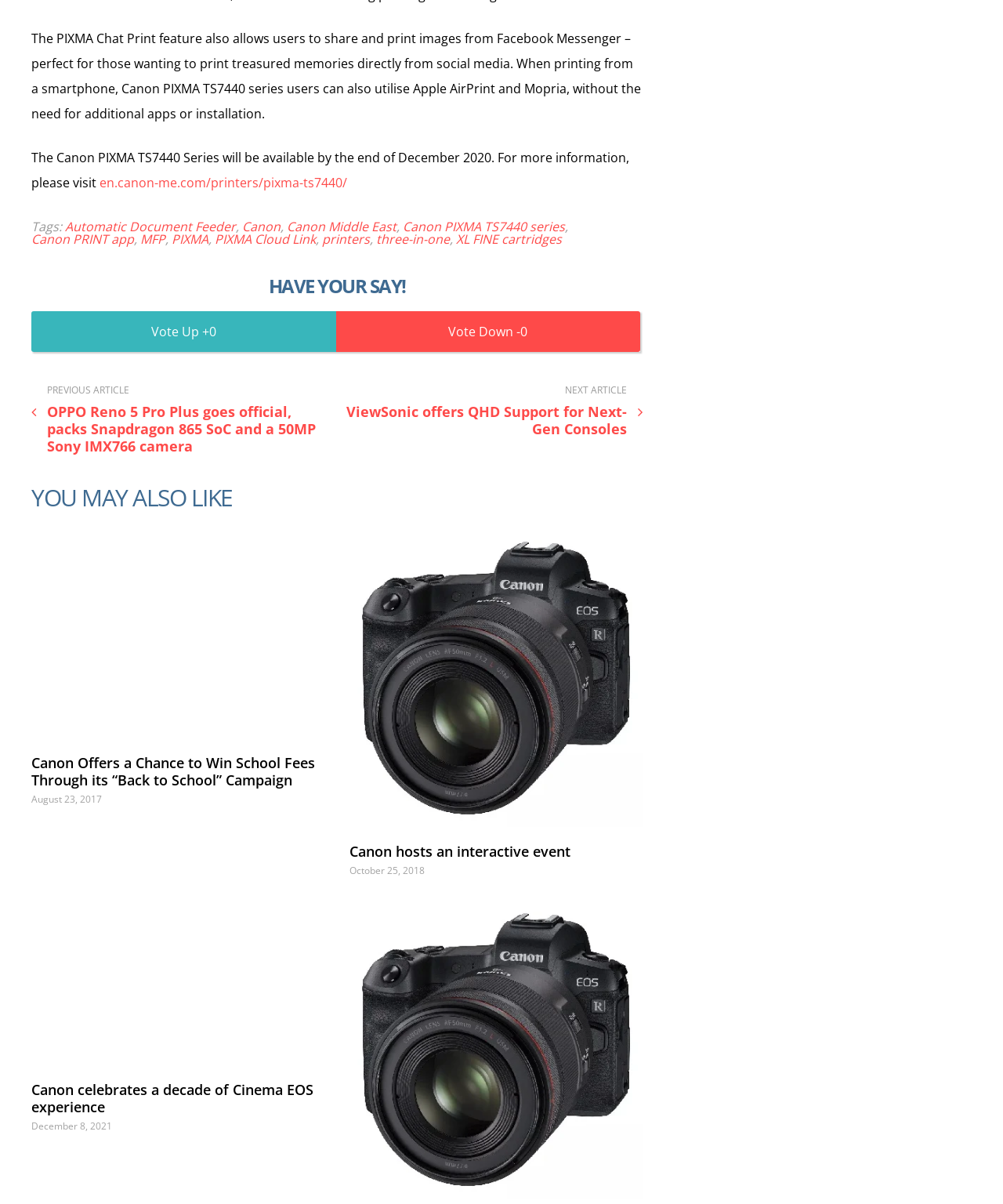Please locate the bounding box coordinates of the region I need to click to follow this instruction: "Click the 'PayPal - The safer, easier way to pay online!' button".

None